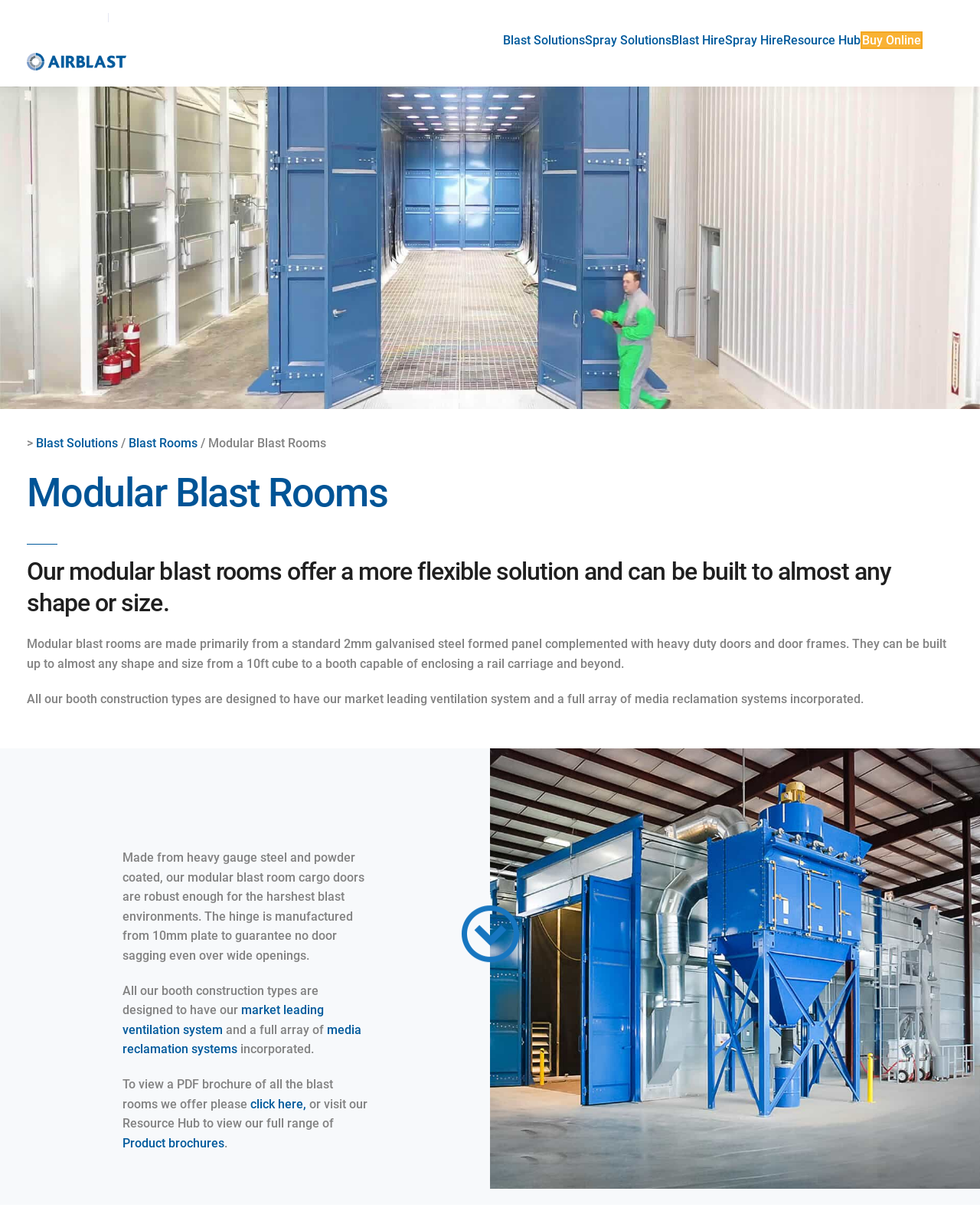What is the name of the company that offers blast solutions?
Answer the question with detailed information derived from the image.

The name of the company can be found at the top of the webpage, and it is also mentioned in the navigation menu and in the footer section of the webpage.